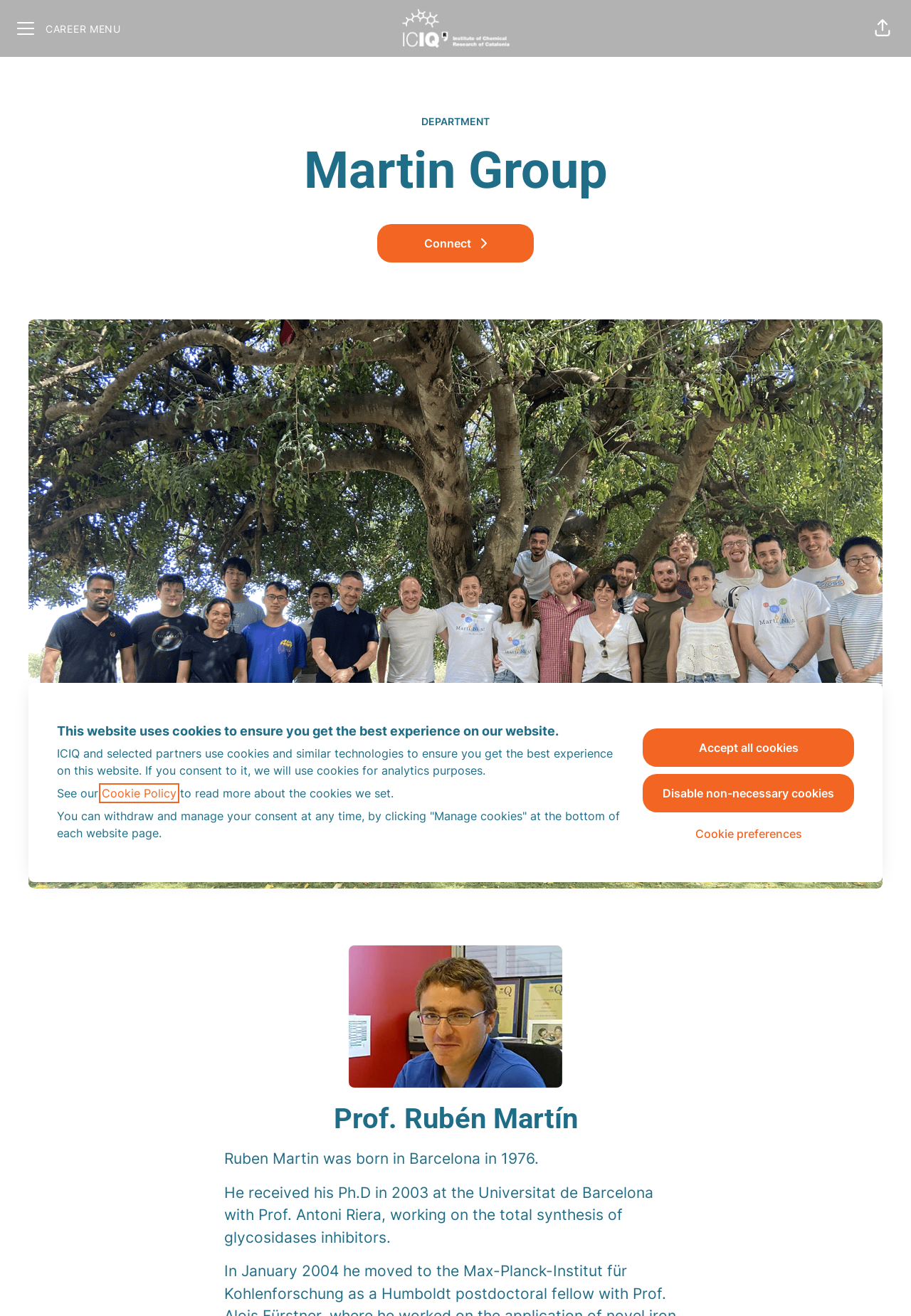Bounding box coordinates are to be given in the format (top-left x, top-left y, bottom-right x, bottom-right y). All values must be floating point numbers between 0 and 1. Provide the bounding box coordinate for the UI element described as: Career menu

[0.006, 0.006, 0.145, 0.037]